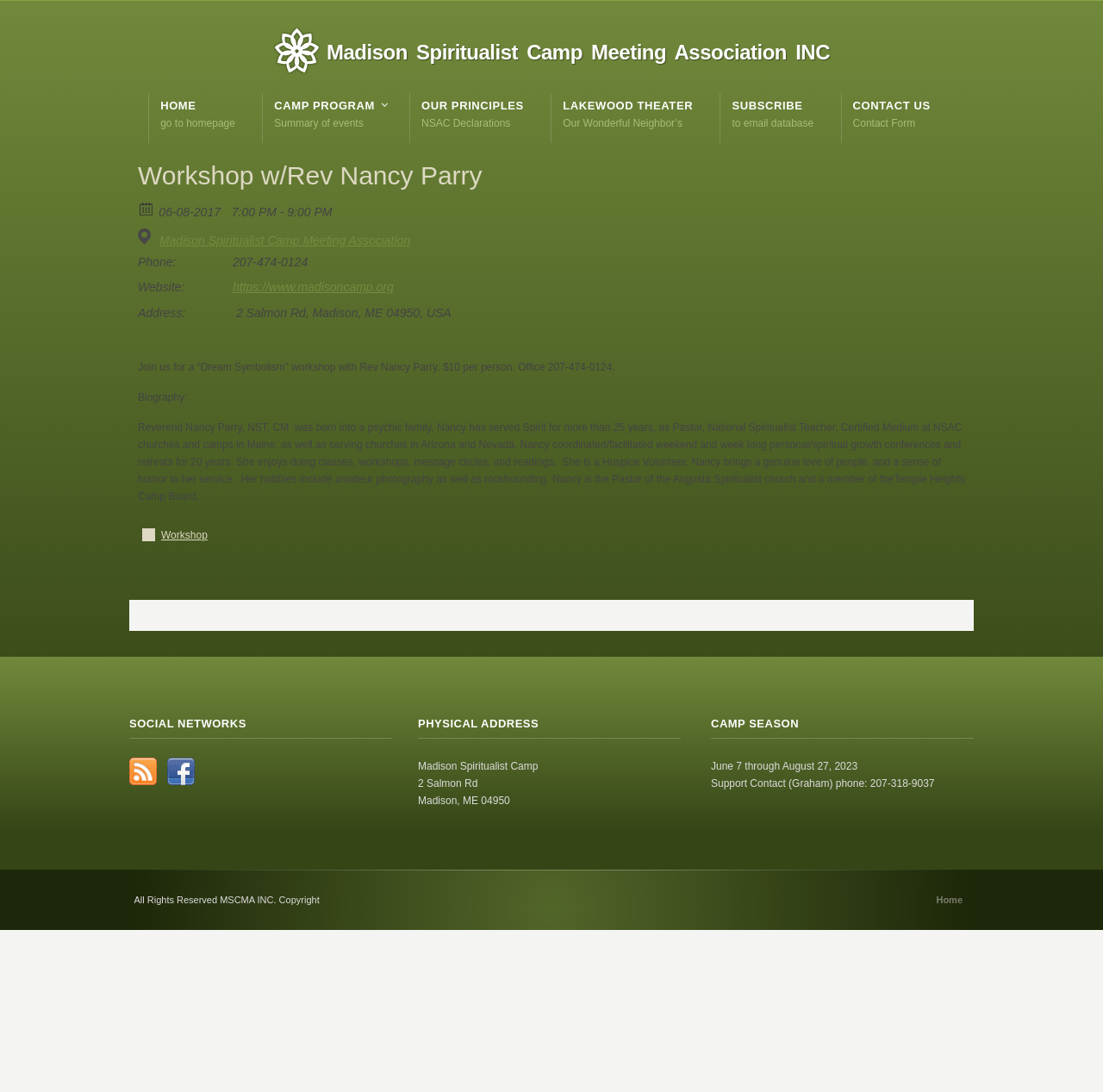Find the bounding box coordinates for the HTML element specified by: "Madison Spiritualist Camp Meeting Association".

[0.144, 0.213, 0.372, 0.227]